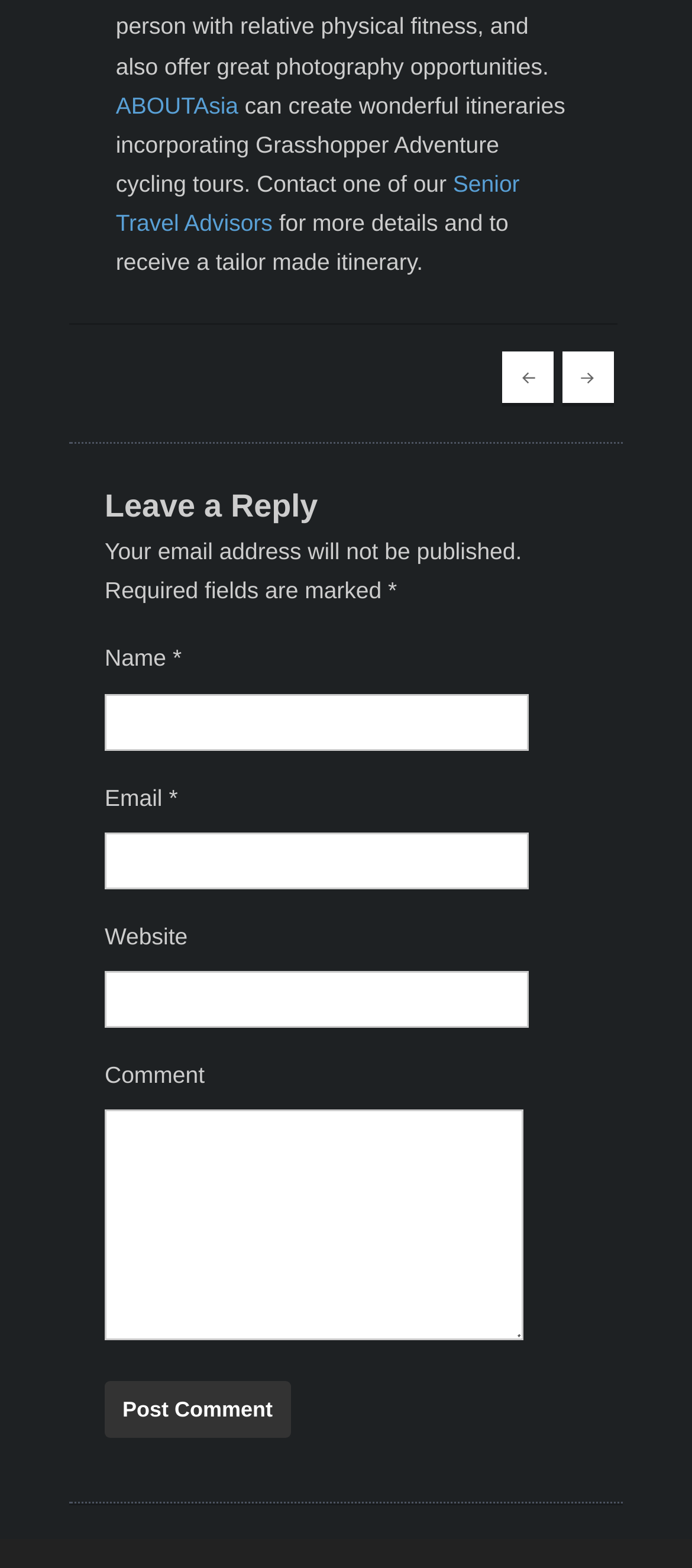Respond to the question below with a single word or phrase:
What is the company name mentioned?

ABOUTAsia